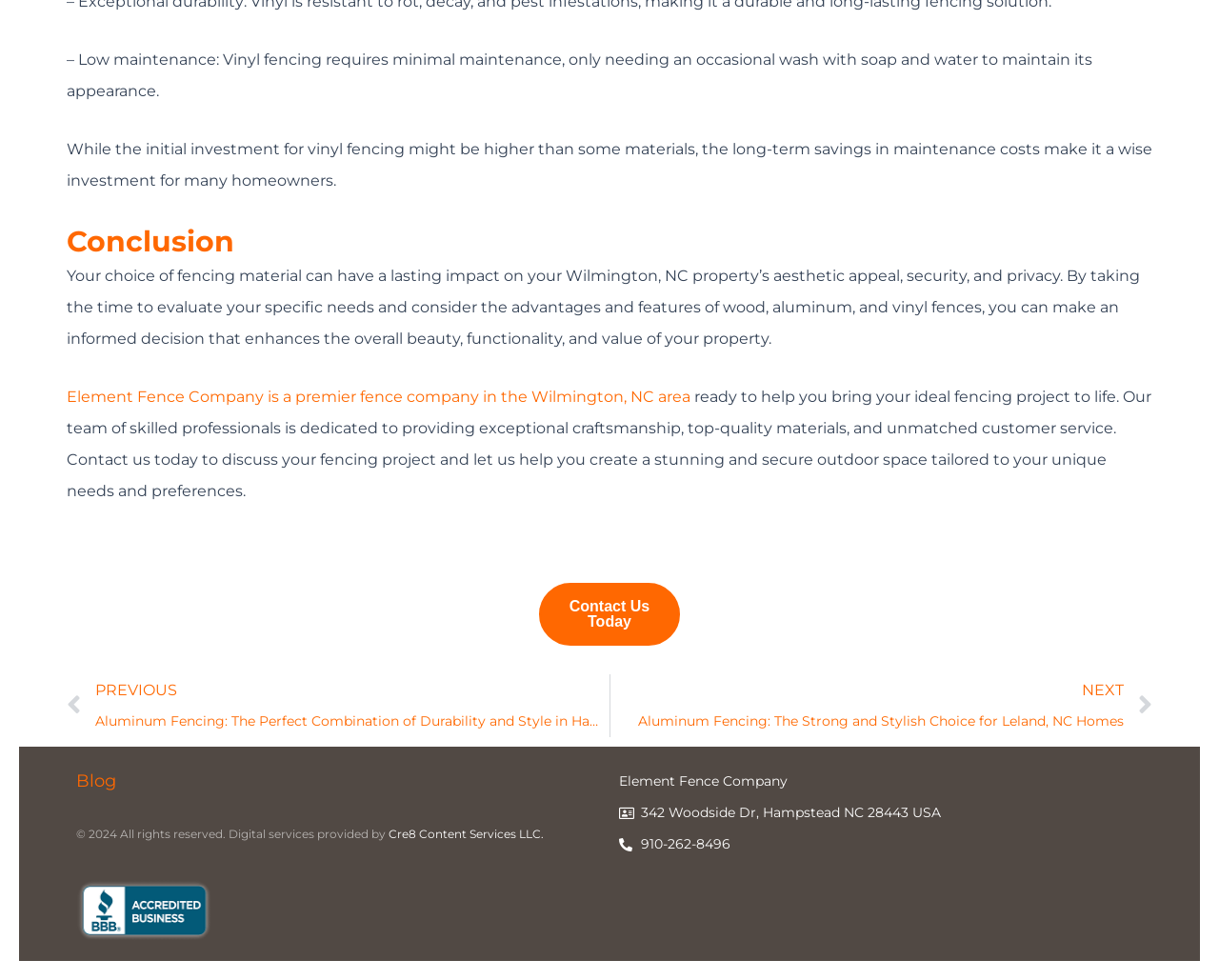Specify the bounding box coordinates (top-left x, top-left y, bottom-right x, bottom-right y) of the UI element in the screenshot that matches this description: VIEW MORE ON SWIM 1922

None